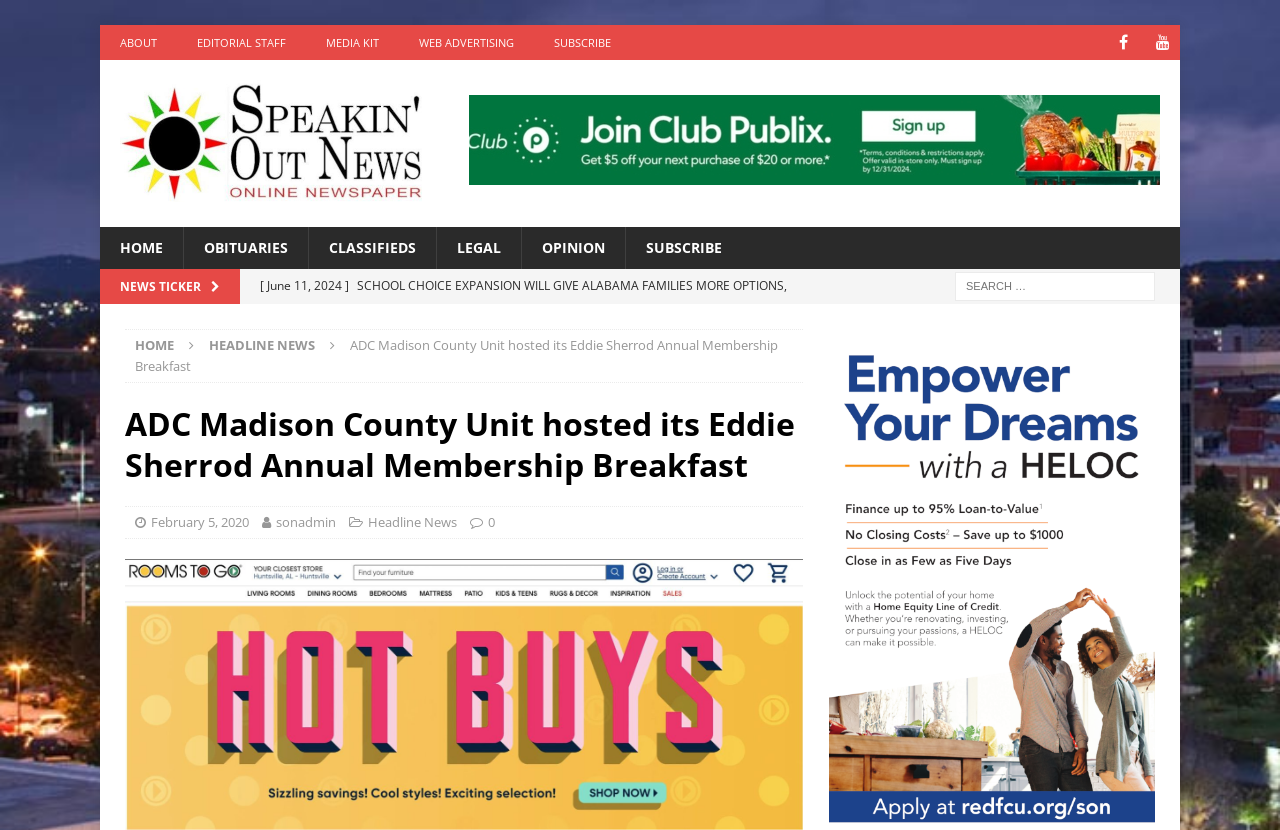Please mark the bounding box coordinates of the area that should be clicked to carry out the instruction: "Search for something".

[0.746, 0.328, 0.902, 0.363]